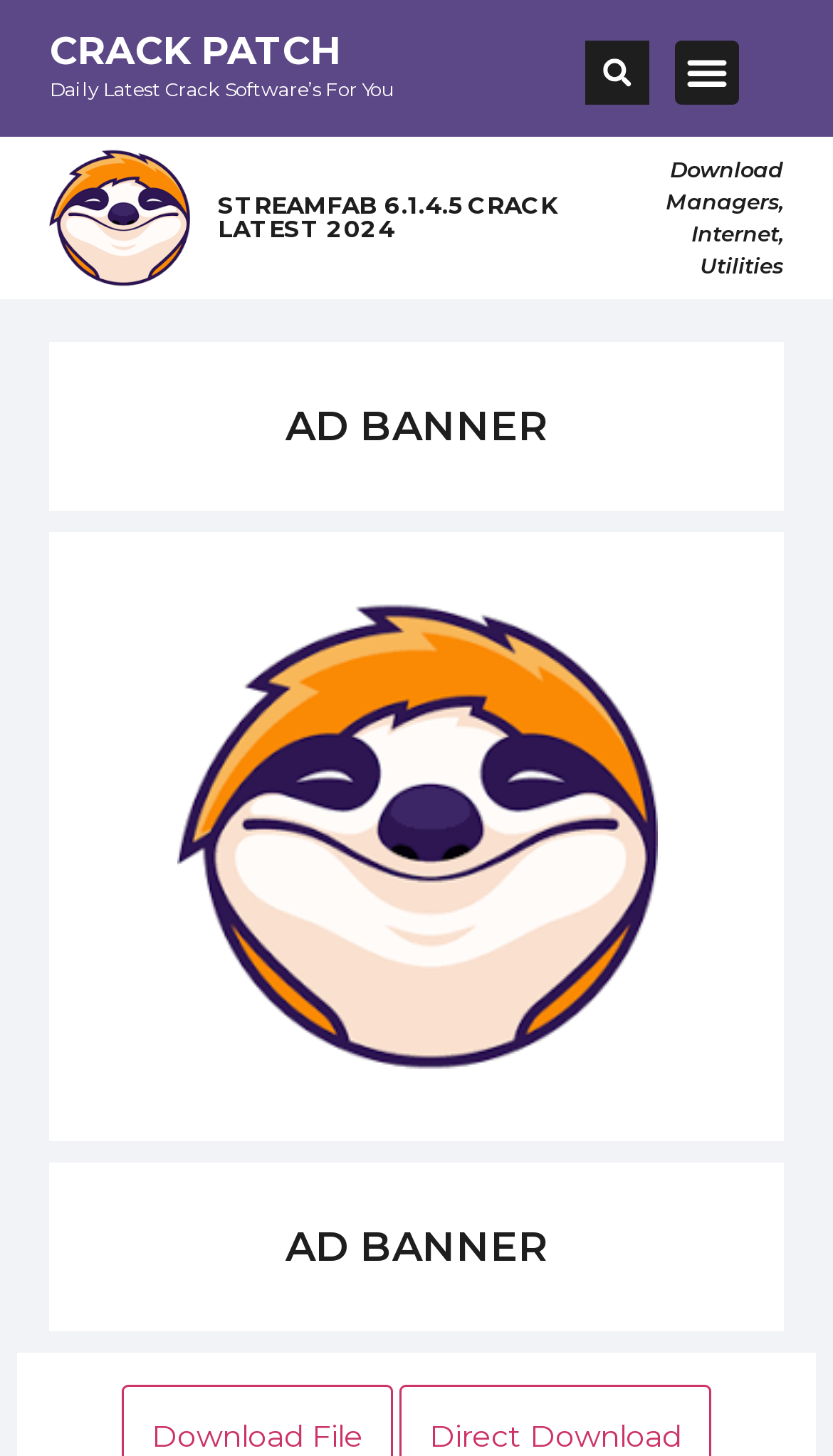Identify the bounding box coordinates for the UI element mentioned here: "Download File Direct Download". Provide the coordinates as four float values between 0 and 1, i.e., [left, top, right, bottom].

[0.146, 0.975, 0.854, 0.999]